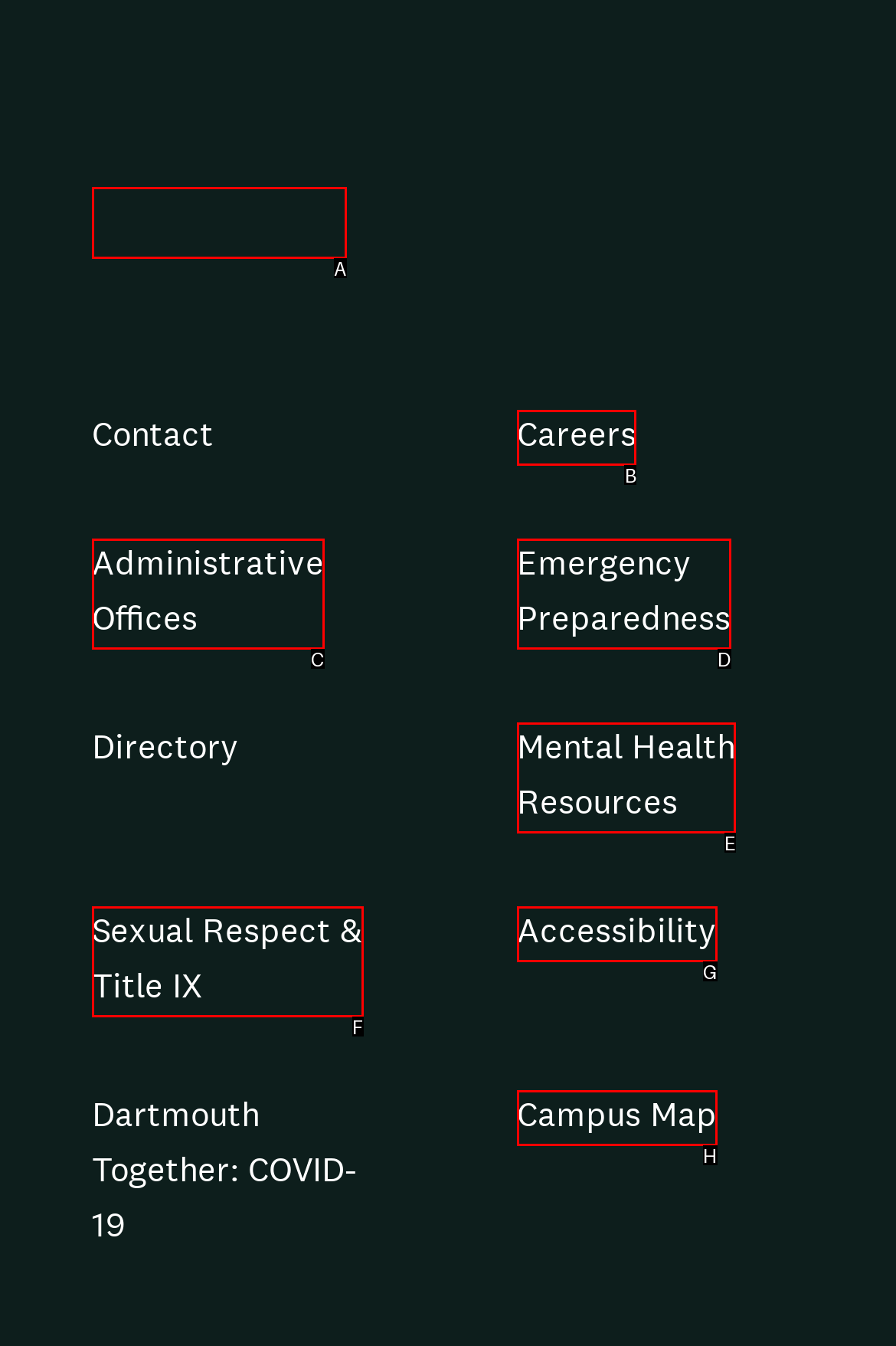Given the task: view careers, tell me which HTML element to click on.
Answer with the letter of the correct option from the given choices.

B